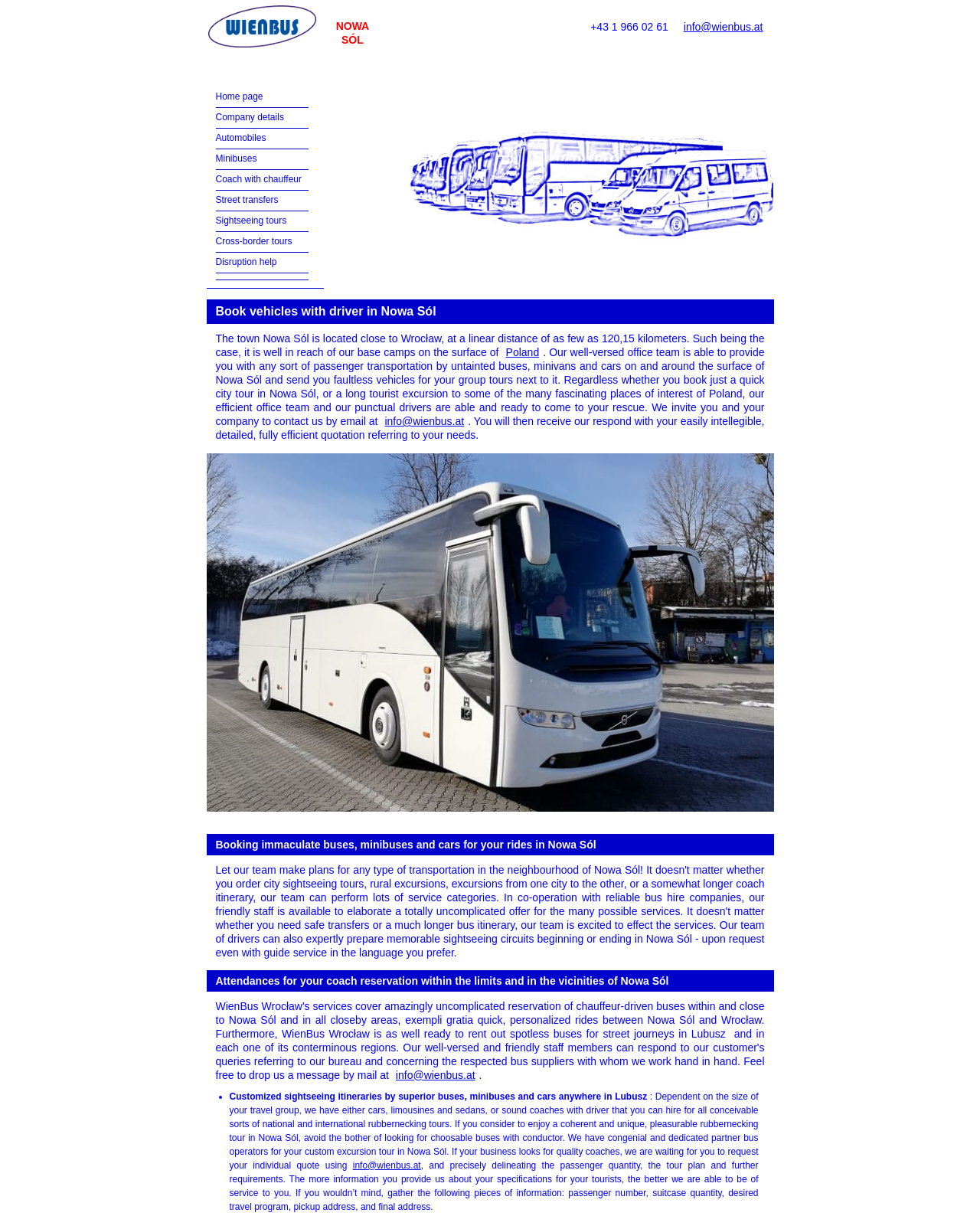Use a single word or phrase to respond to the question:
What is the company's email address?

info@wienbus.at